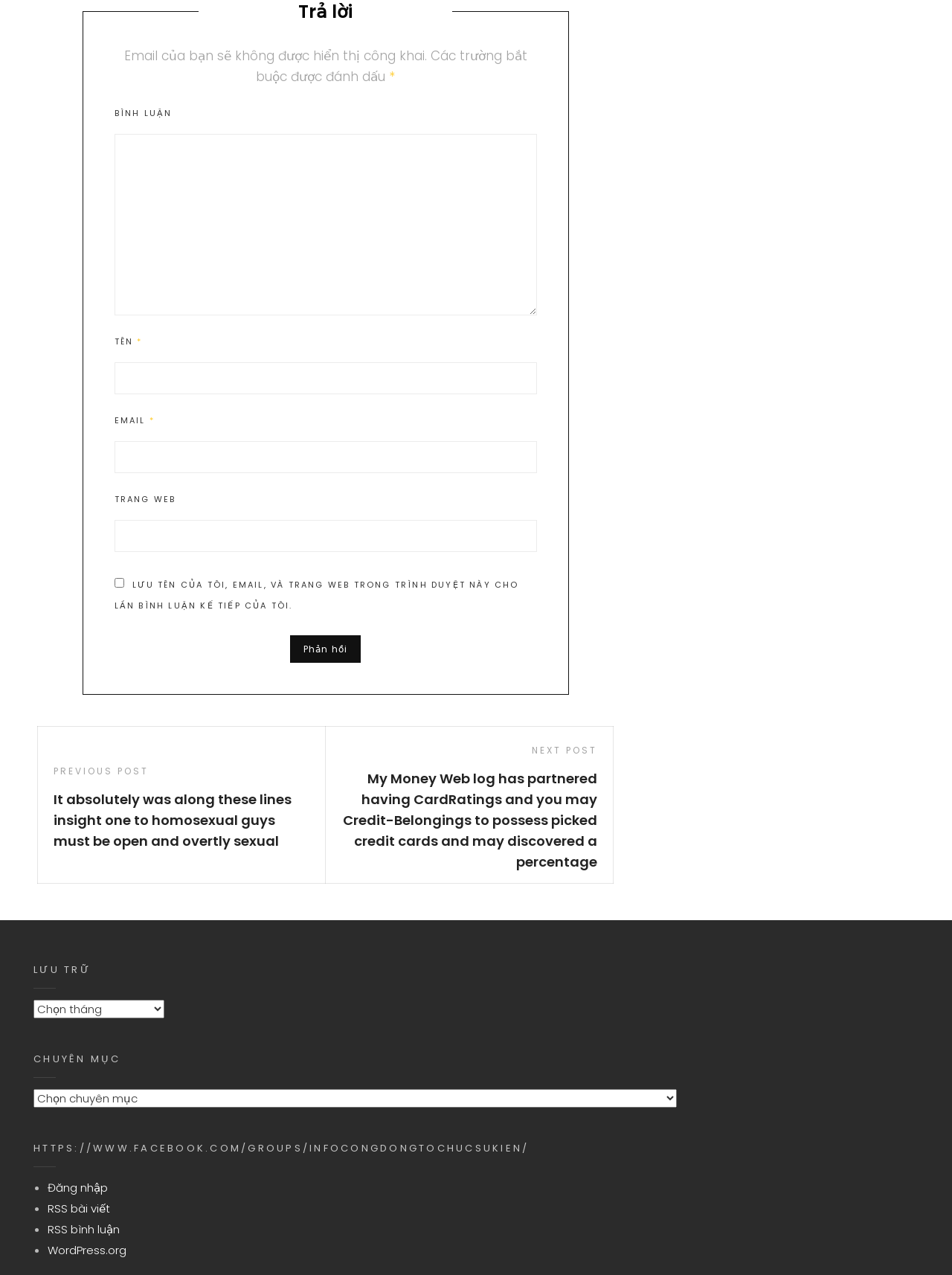Using the provided element description: "Đăng nhập", identify the bounding box coordinates. The coordinates should be four floats between 0 and 1 in the order [left, top, right, bottom].

[0.05, 0.925, 0.113, 0.938]